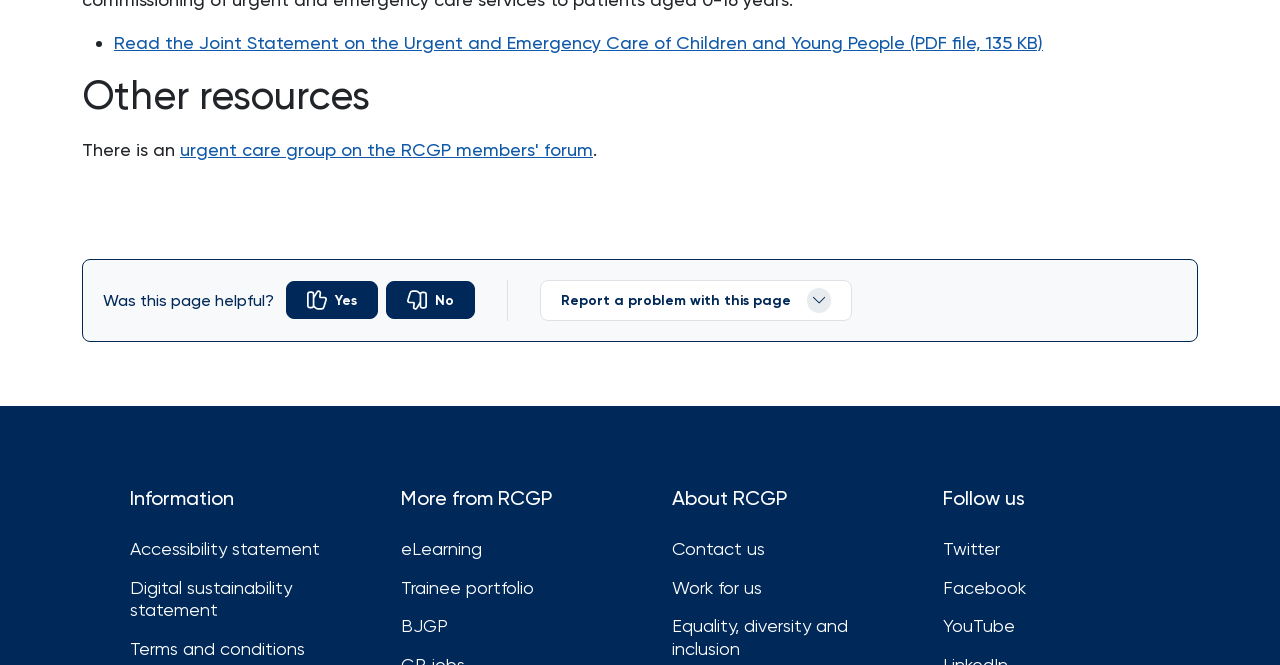Respond to the following question with a brief word or phrase:
How many links are there in the 'More from RCGP' section?

3